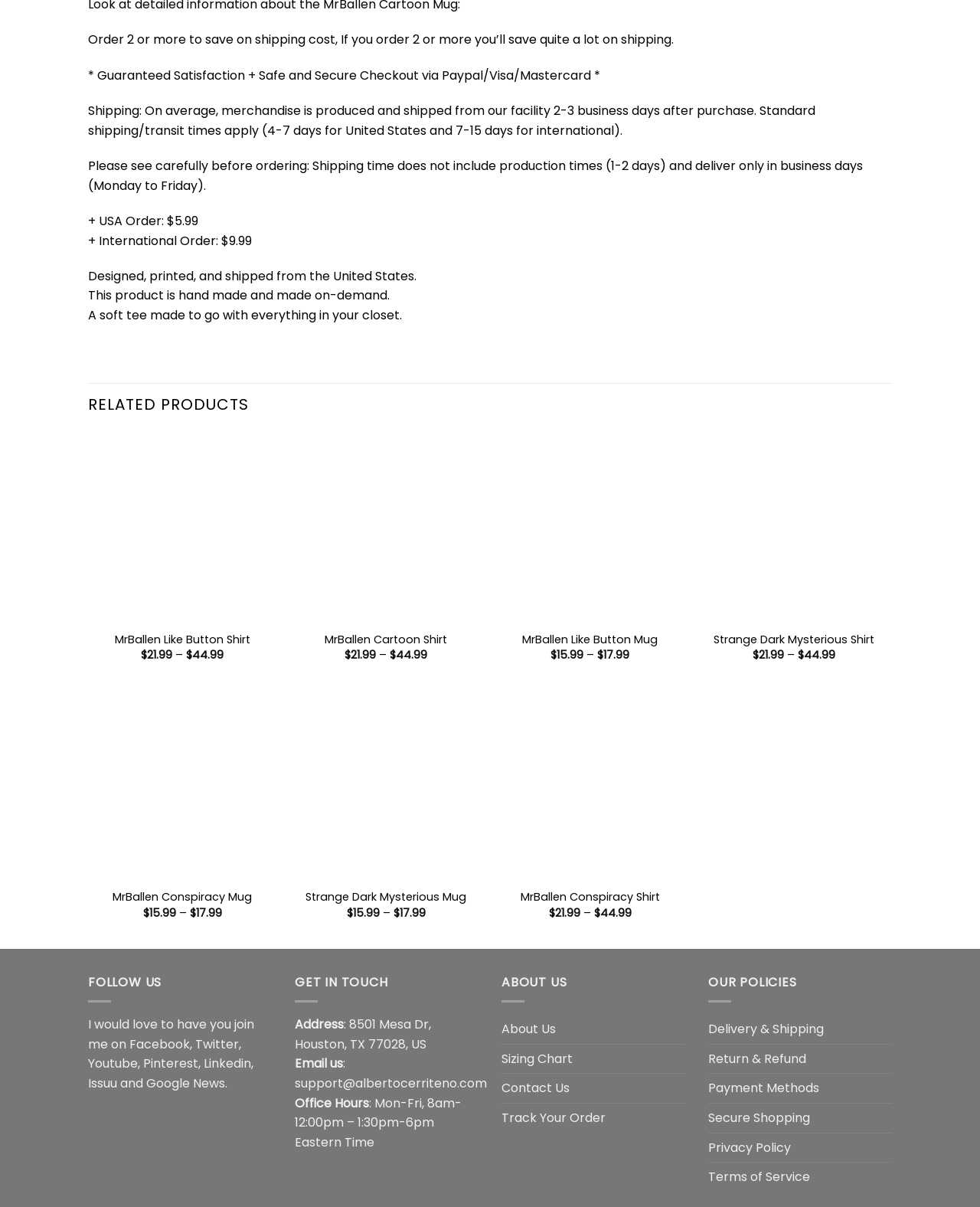Please find the bounding box coordinates of the element that needs to be clicked to perform the following instruction: "Visit United of Omaha". The bounding box coordinates should be four float numbers between 0 and 1, represented as [left, top, right, bottom].

None